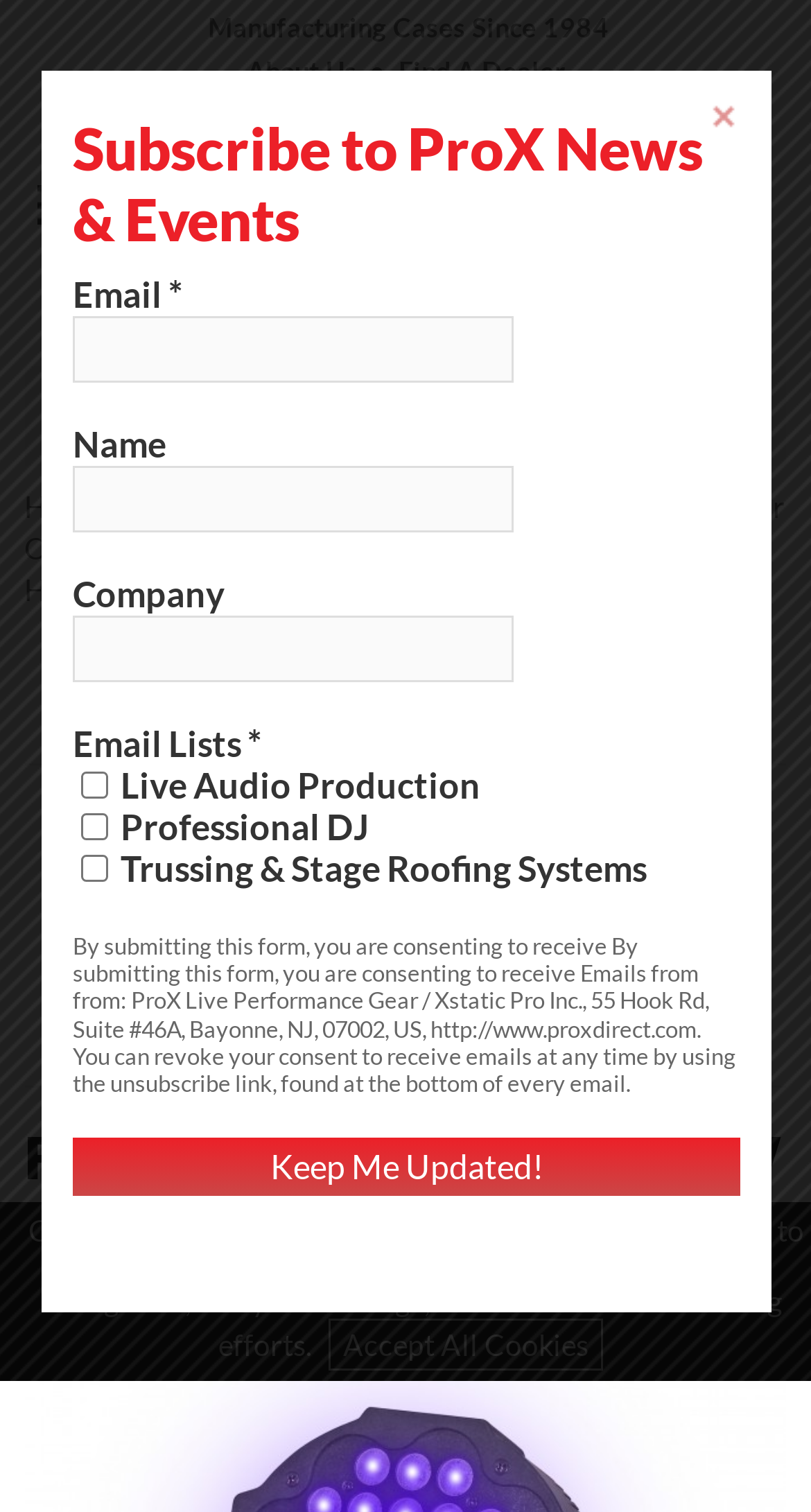What is the product name?
Look at the image and respond to the question as thoroughly as possible.

I found the product name by looking at the heading element with the text 'Fusion RGBA UV Par 36x 1W LED Slim Par Black Housing' which is located at the top of the page, indicating that it is the main product being described.